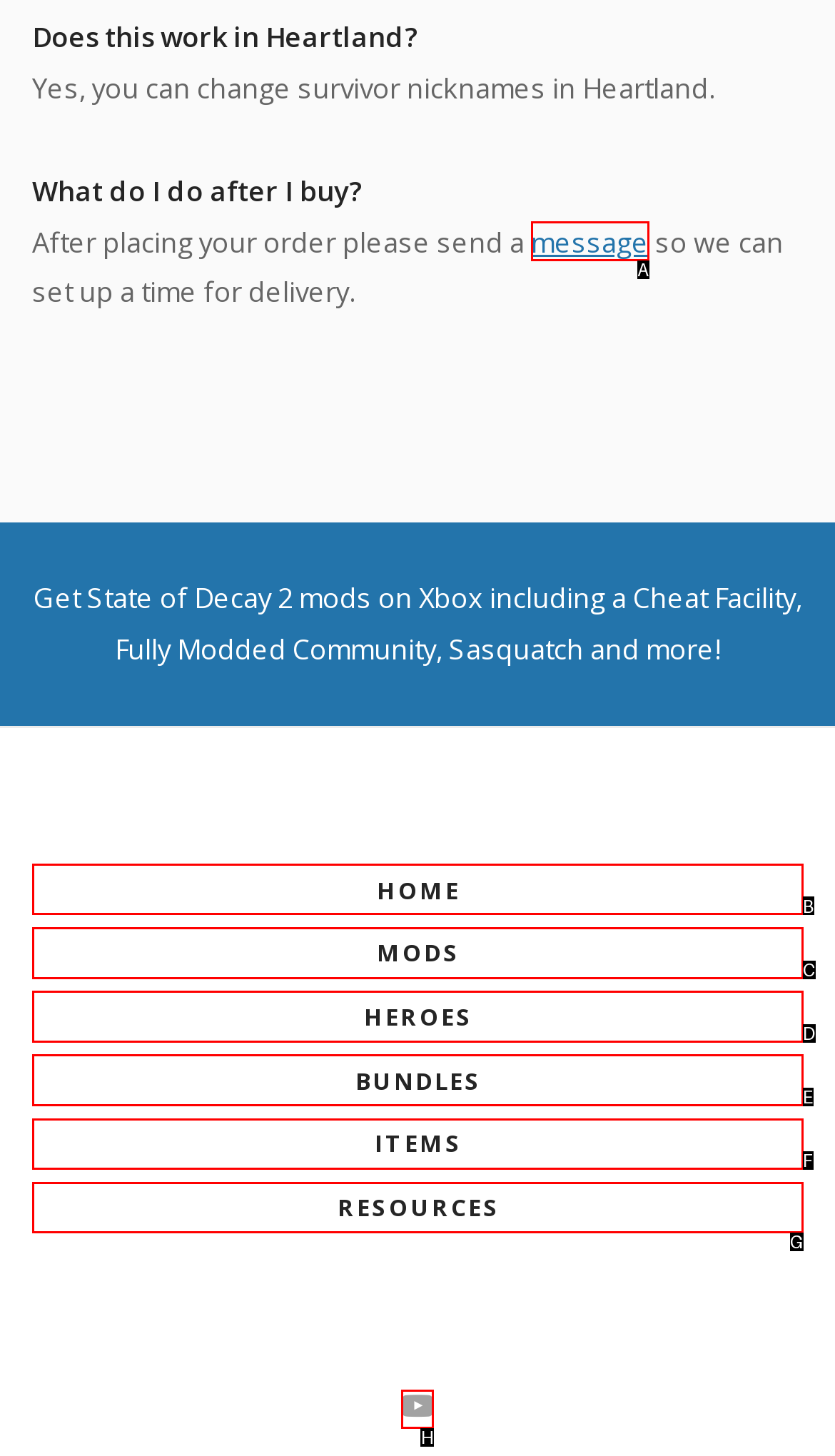Identify the correct lettered option to click in order to perform this task: Click the 'message' link. Respond with the letter.

A